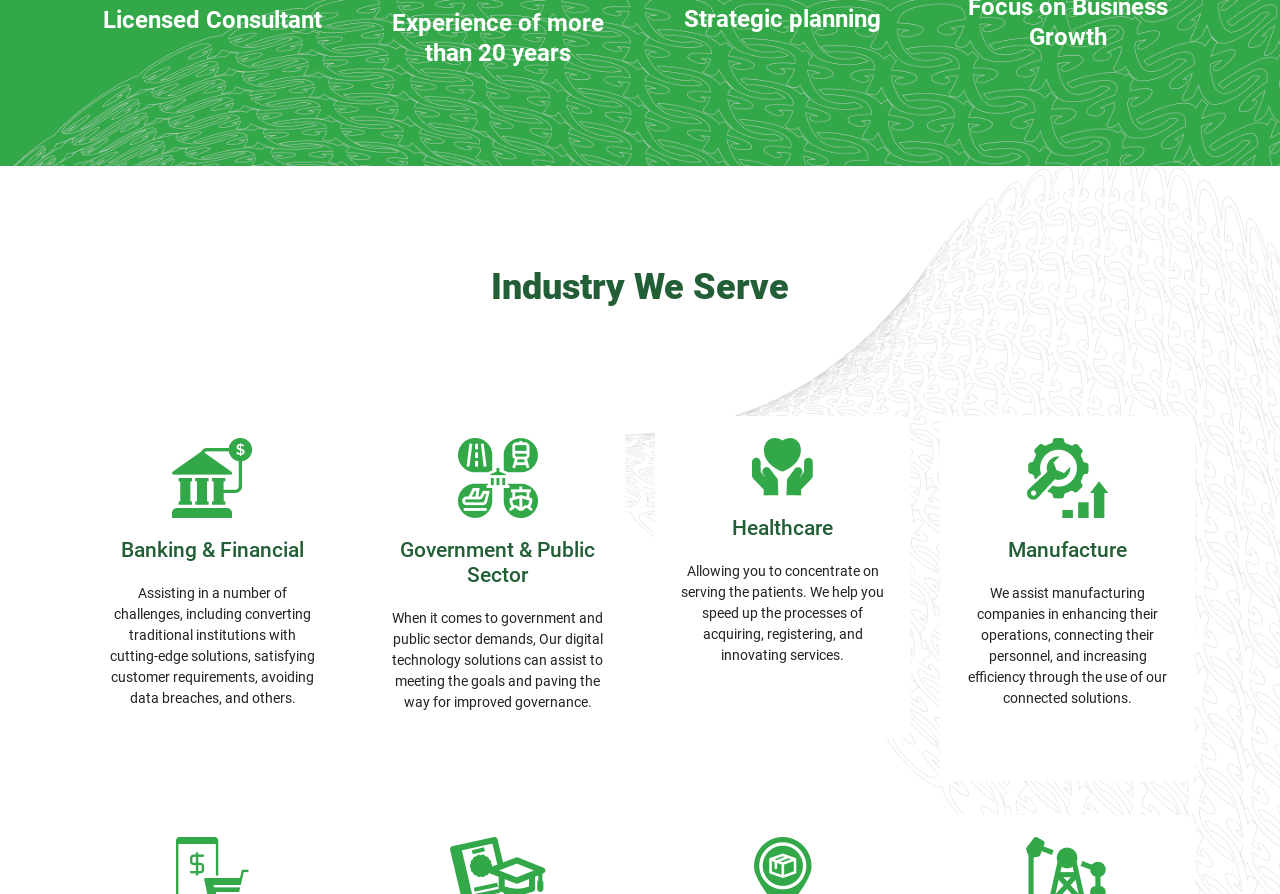Refer to the image and provide an in-depth answer to the question:
What is the profession of the person described?

The heading 'Licensed Consultant' at the top of the page suggests that the person being described is a licensed consultant with more than 20 years of experience.